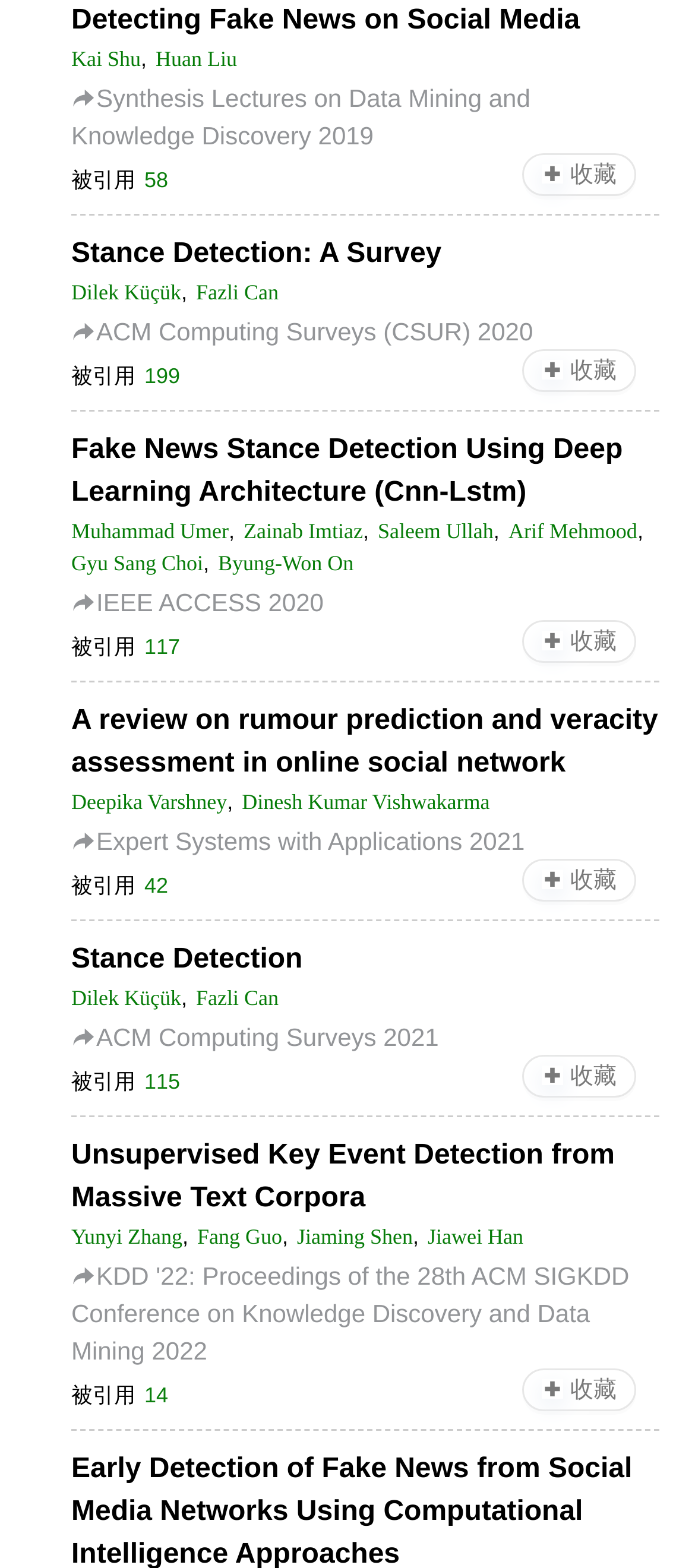Answer in one word or a short phrase: 
How many articles have more than 100 citations?

3